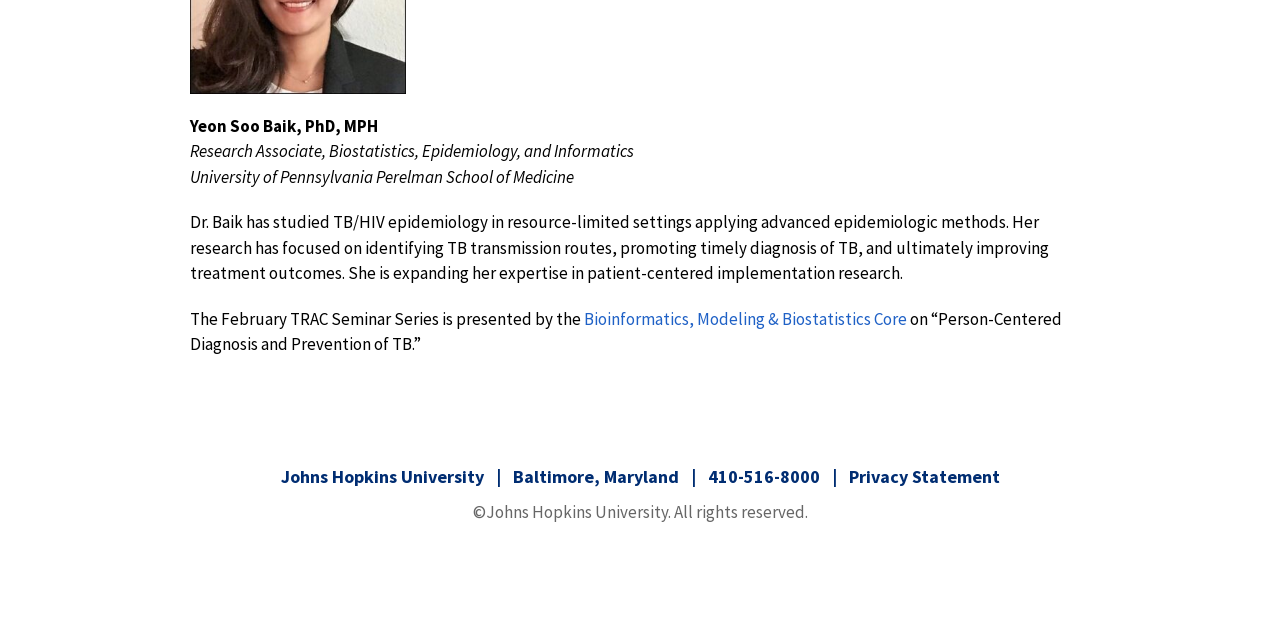From the webpage screenshot, predict the bounding box coordinates (top-left x, top-left y, bottom-right x, bottom-right y) for the UI element described here: Privacy Statement

[0.663, 0.726, 0.781, 0.762]